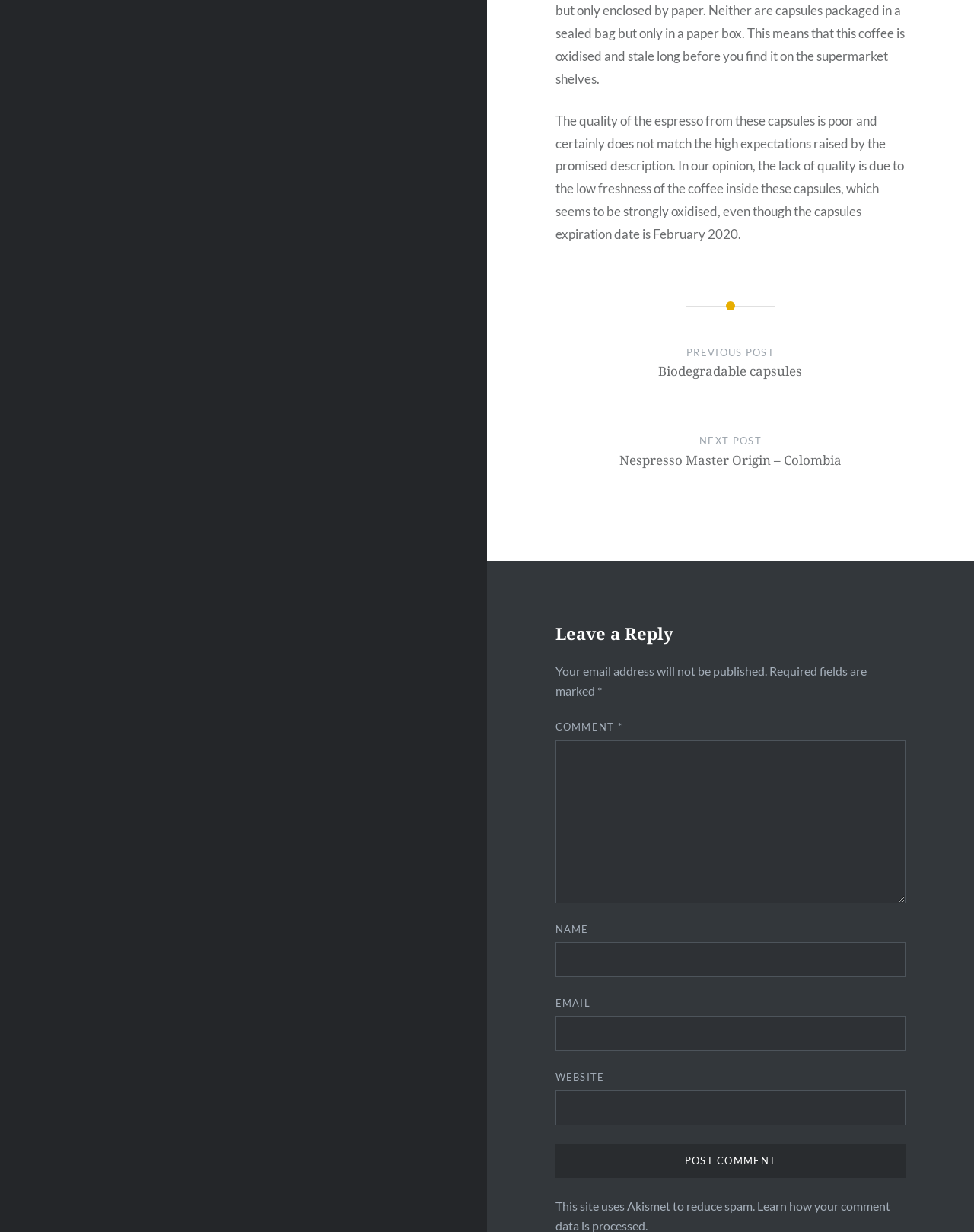Please respond to the question with a concise word or phrase:
What is the purpose of Akismet?

Reduce spam